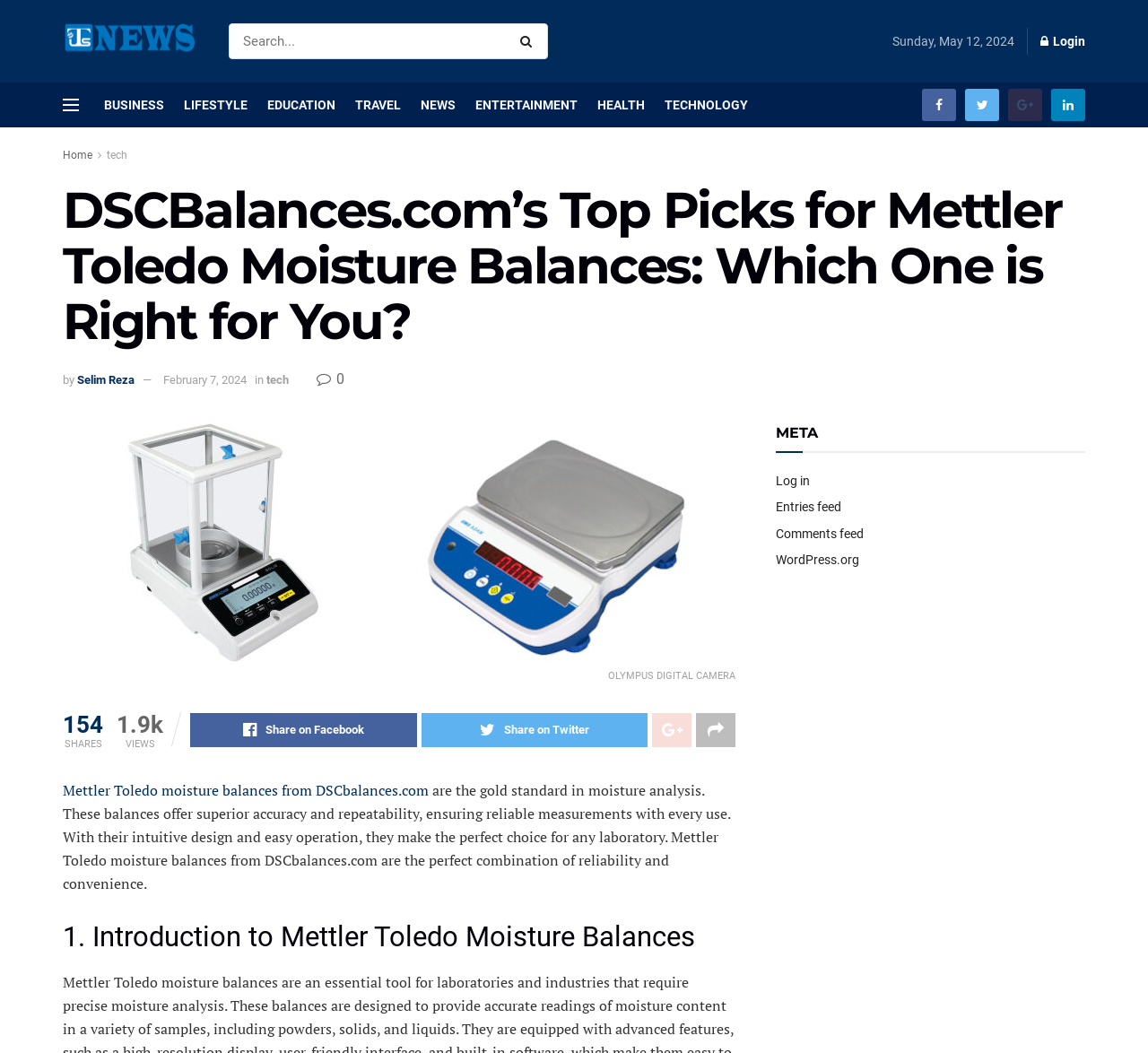Extract the main title from the webpage and generate its text.

DSCBalances.com’s Top Picks for Mettler Toledo Moisture Balances: Which One is Right for You?